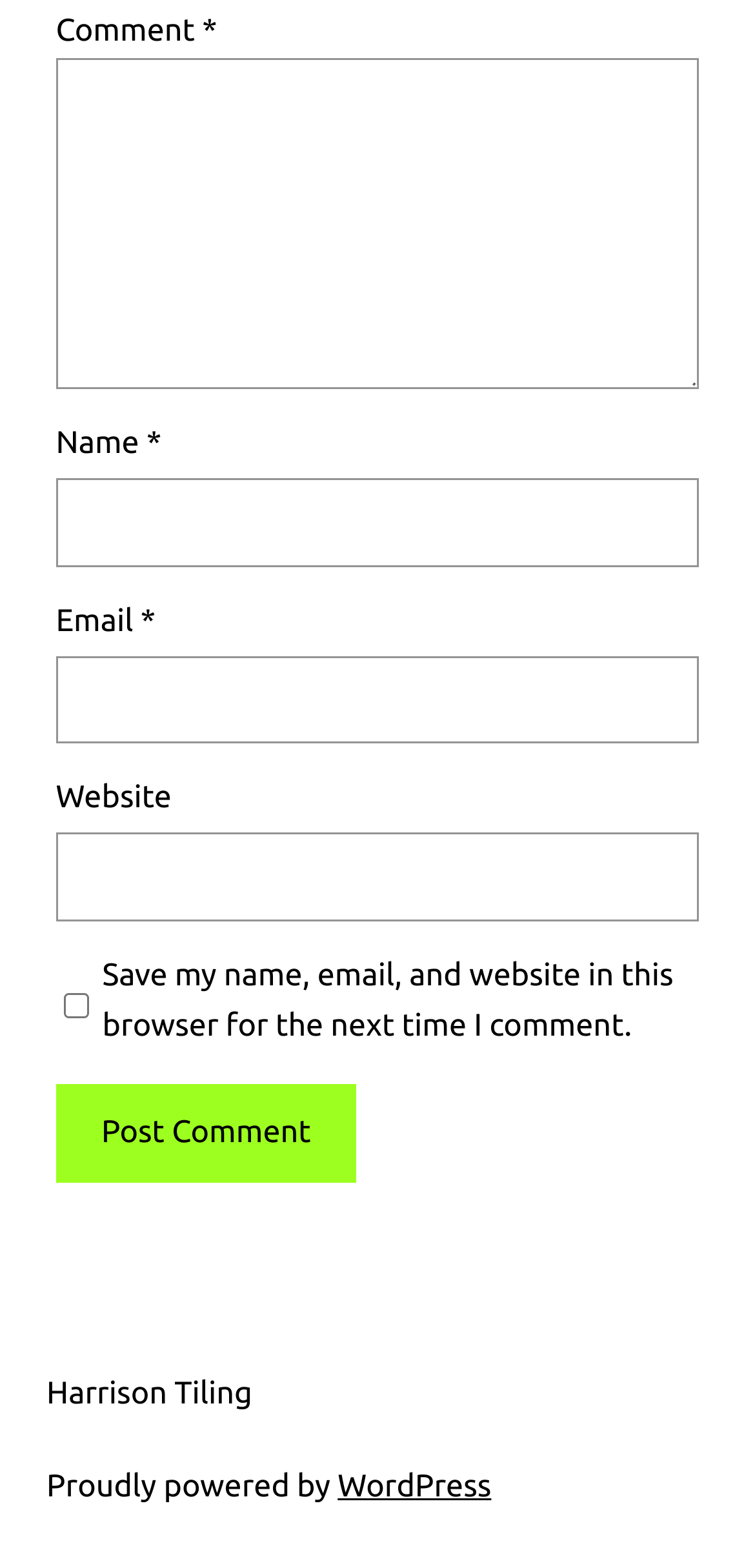How many links are present at the bottom of the webpage?
Kindly offer a detailed explanation using the data available in the image.

There are two links present at the bottom of the webpage: 'Harrison Tiling' and 'WordPress'. These links are located below the comment form and are part of the webpage's footer.